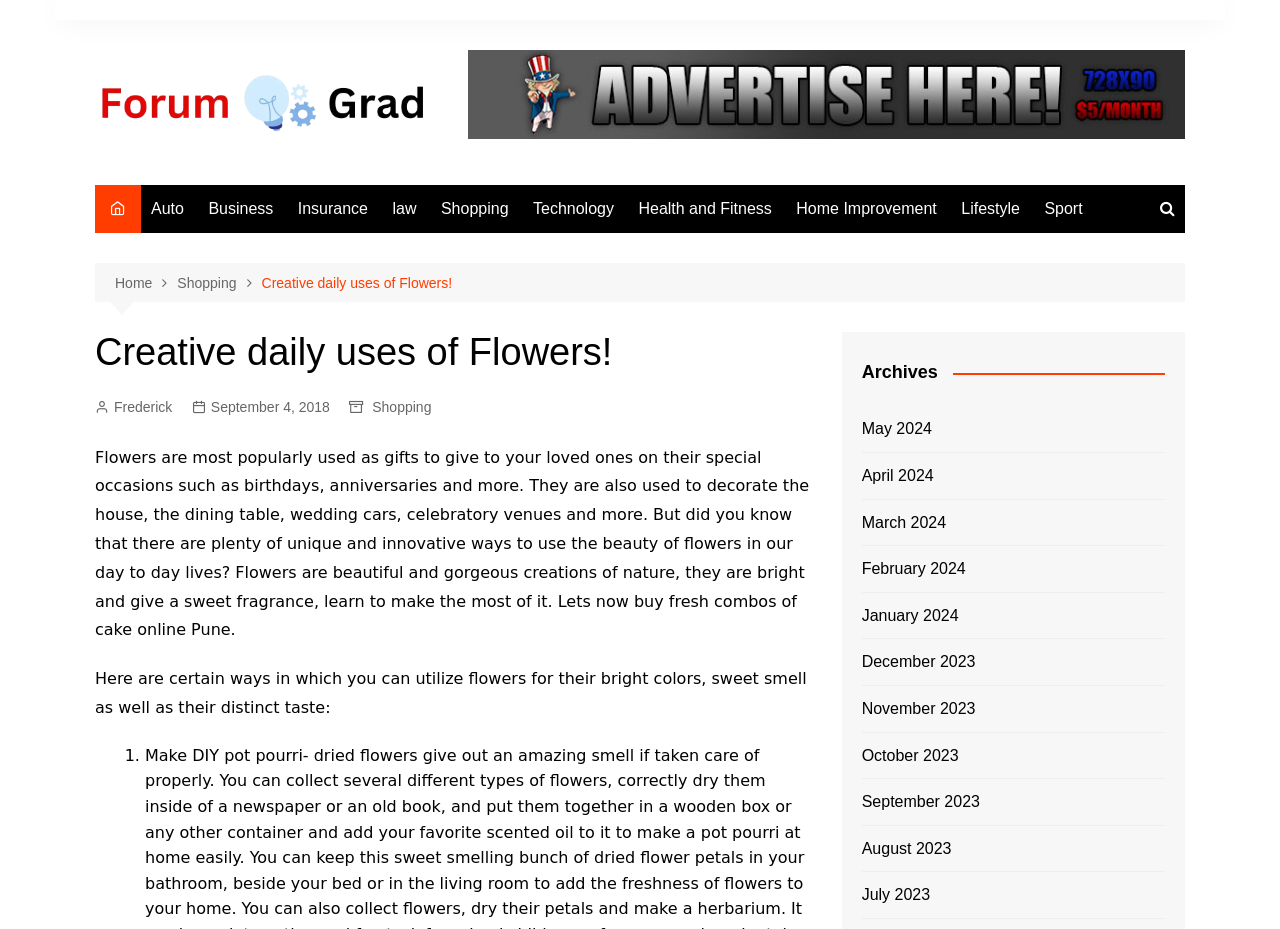Pinpoint the bounding box coordinates of the clickable area needed to execute the instruction: "click on the 'Home' link". The coordinates should be specified as four float numbers between 0 and 1, i.e., [left, top, right, bottom].

[0.09, 0.292, 0.139, 0.316]